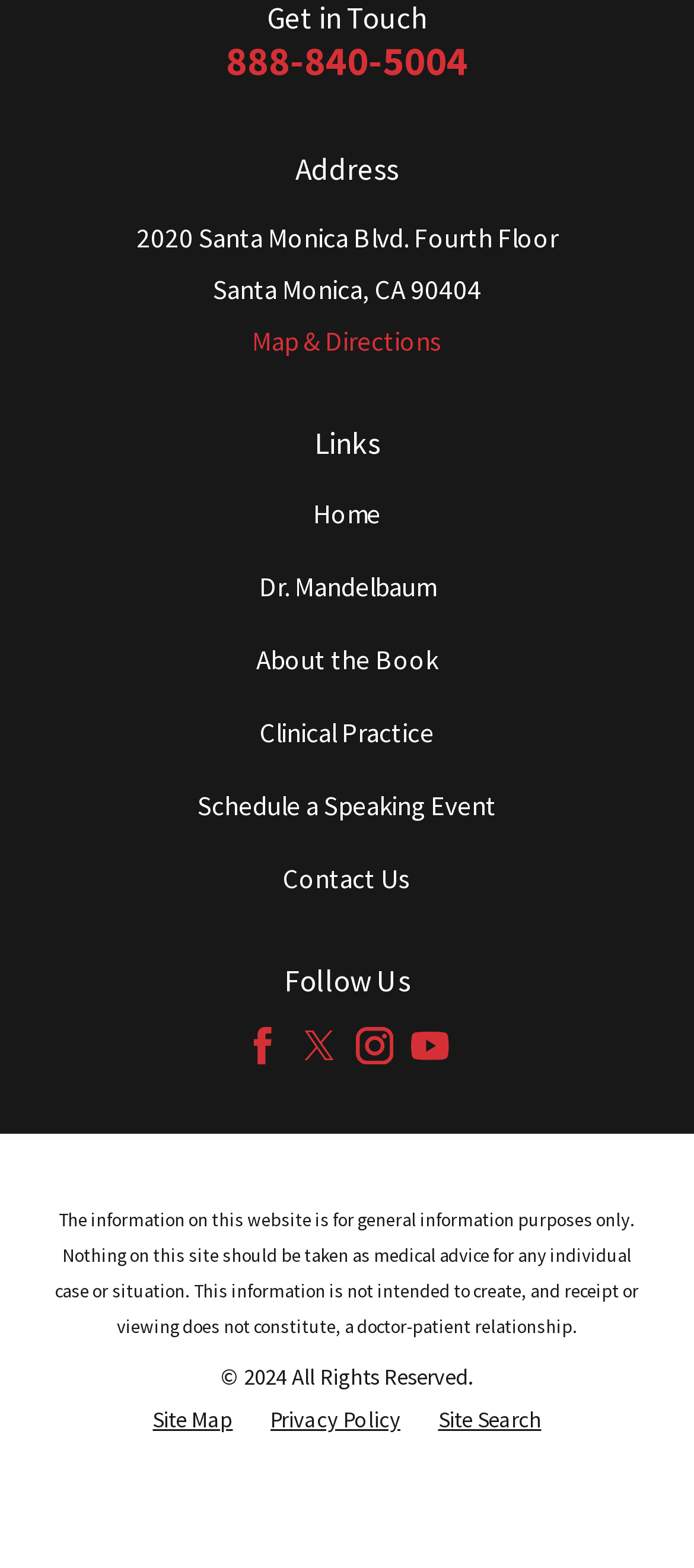Find the bounding box coordinates of the area to click in order to follow the instruction: "Search the 'Site Search'".

[0.631, 0.897, 0.78, 0.914]